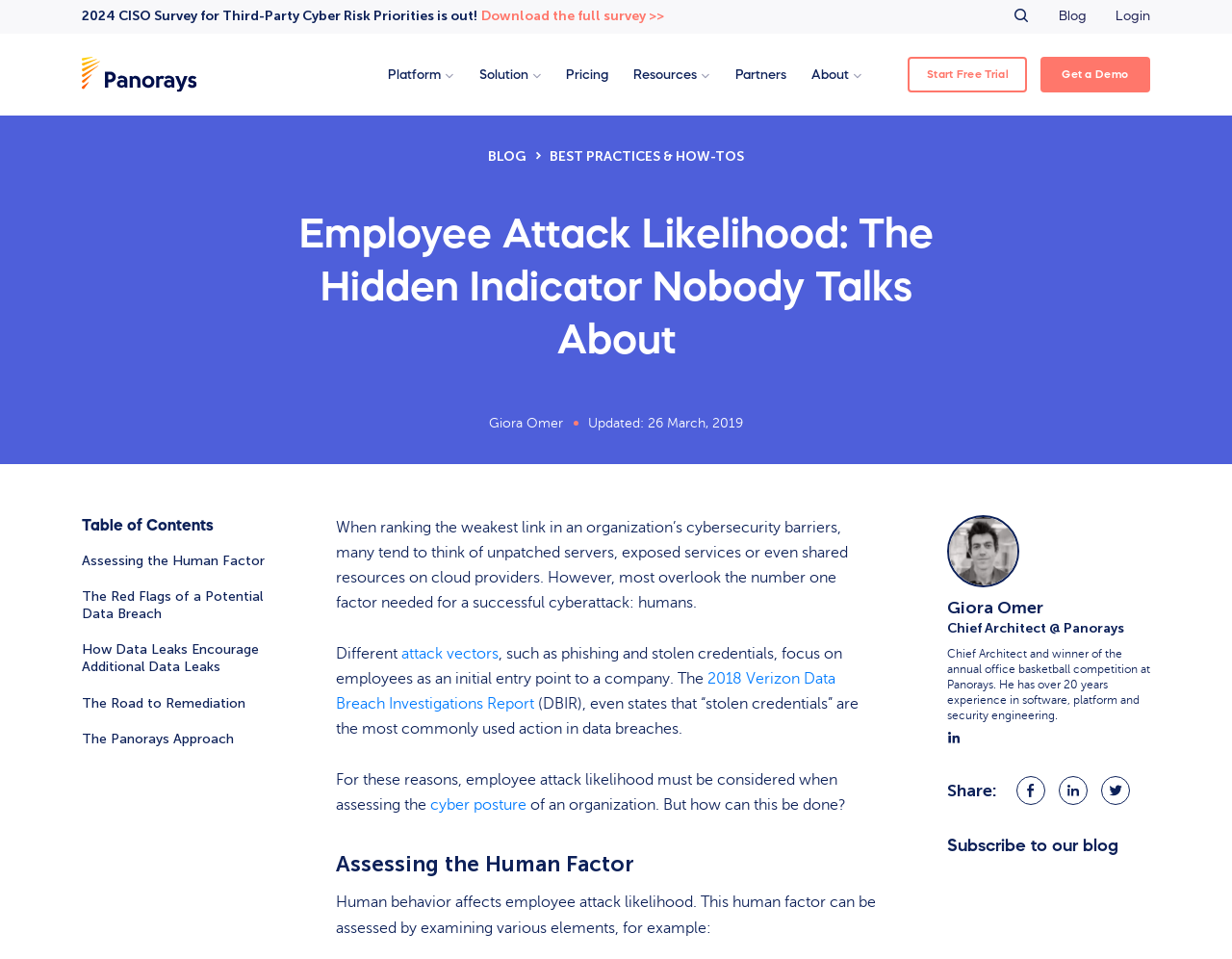Please determine the bounding box coordinates of the clickable area required to carry out the following instruction: "Get a demo". The coordinates must be four float numbers between 0 and 1, represented as [left, top, right, bottom].

[0.844, 0.059, 0.934, 0.096]